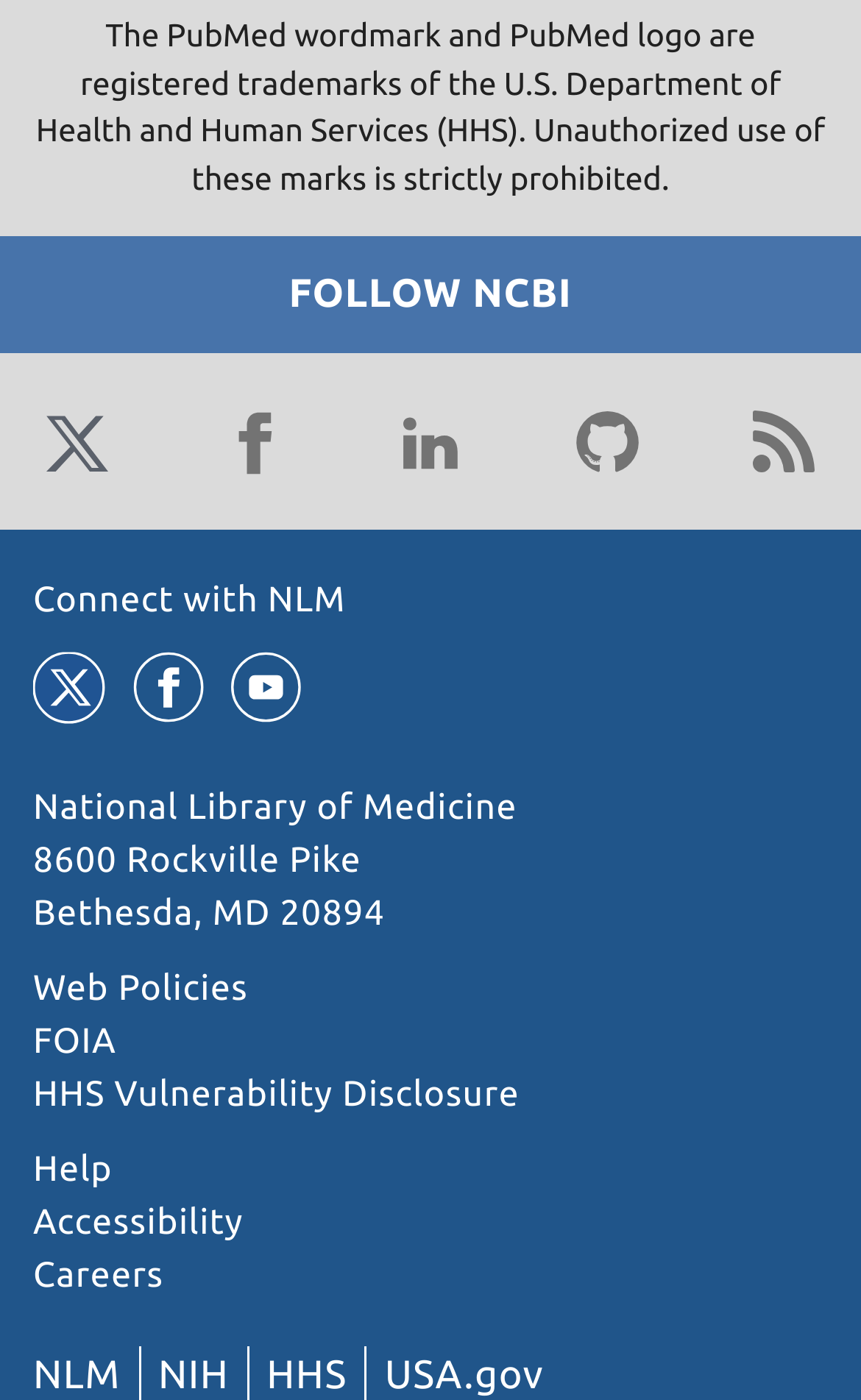Provide a brief response using a word or short phrase to this question:
What is the name of the institute?

NIH